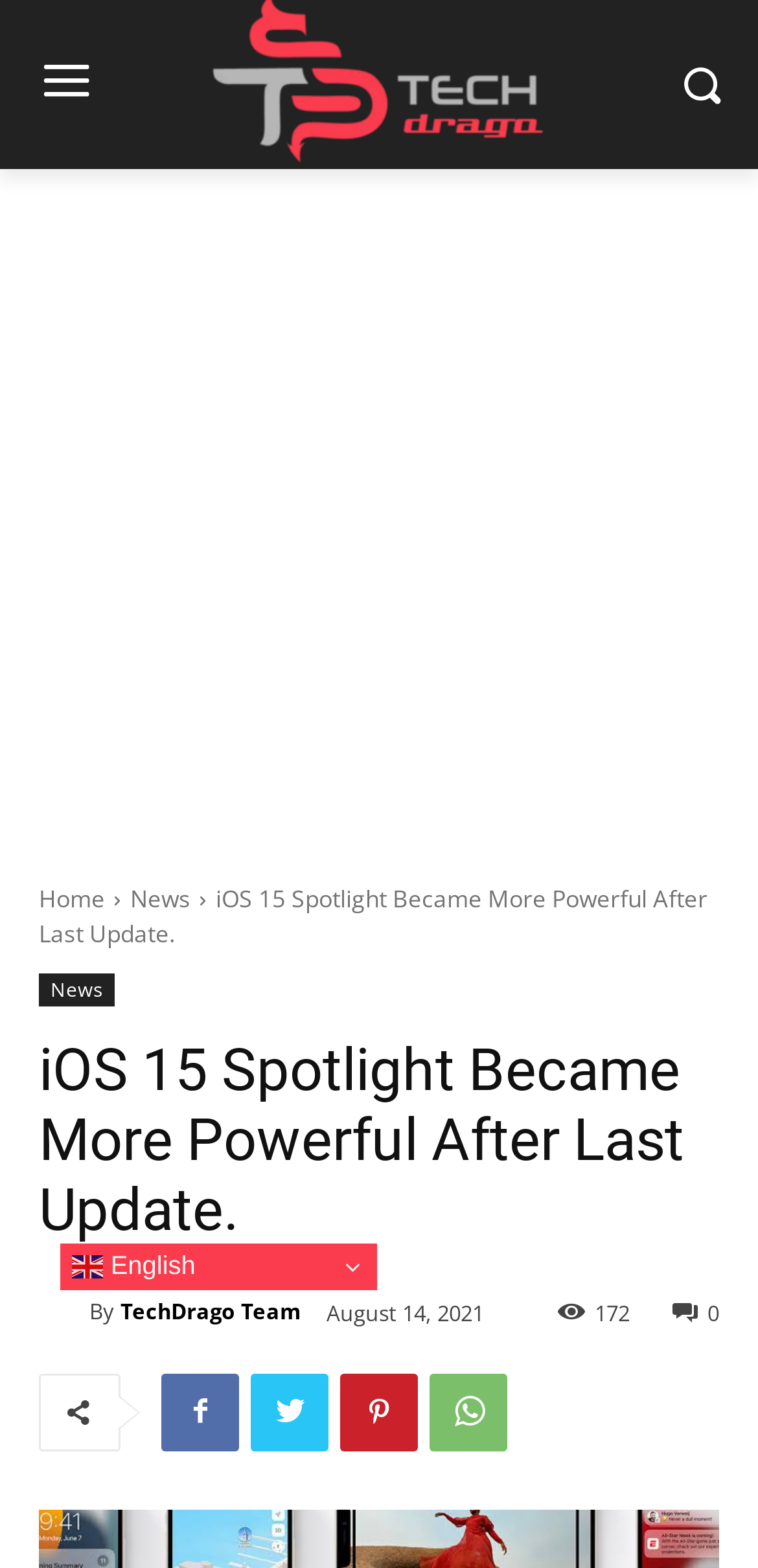Identify and provide the bounding box for the element described by: "parent_node: By title="TechDrago Team"".

[0.051, 0.824, 0.118, 0.849]